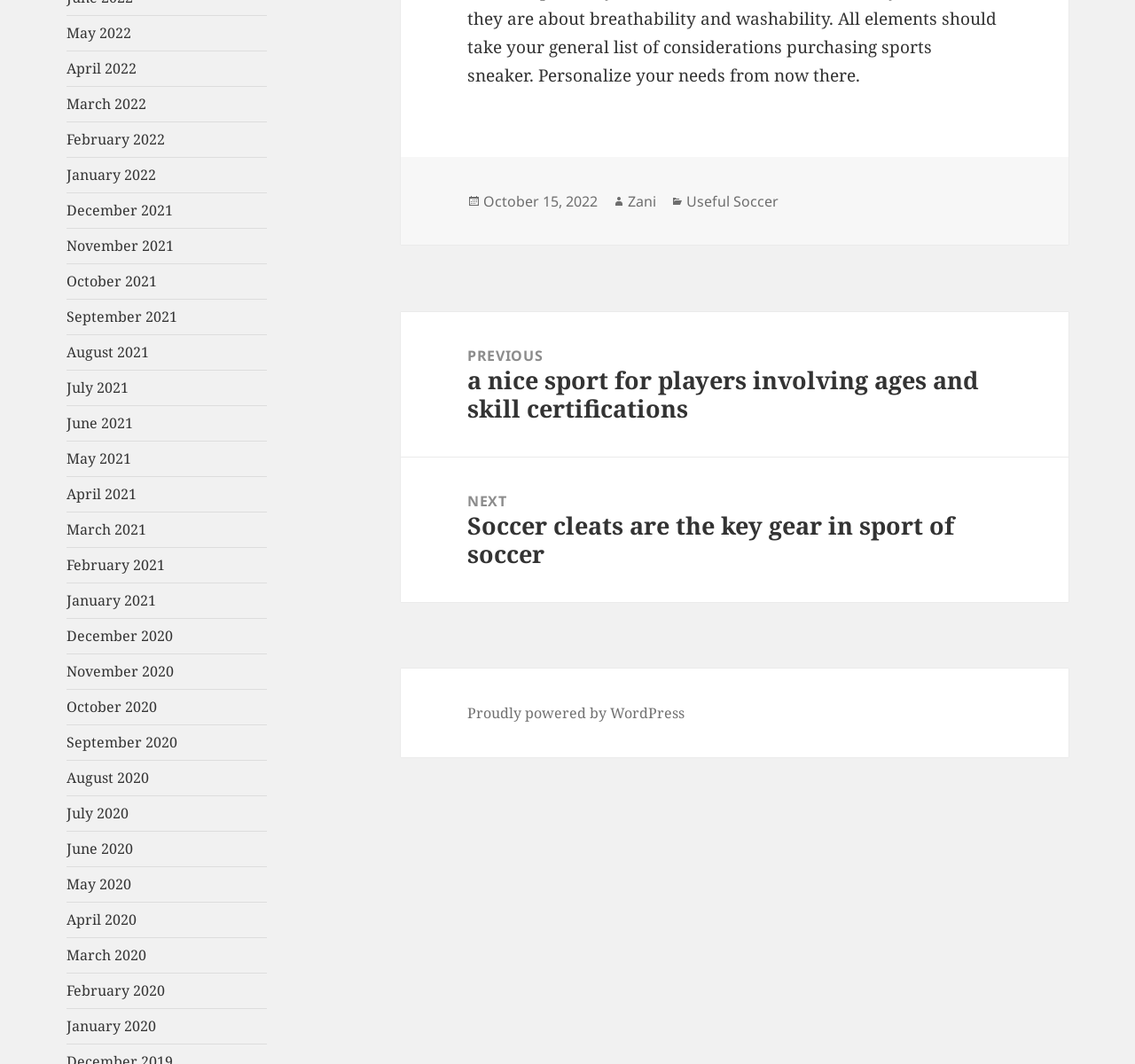What is the platform powering the website?
Using the image as a reference, answer the question with a short word or phrase.

WordPress